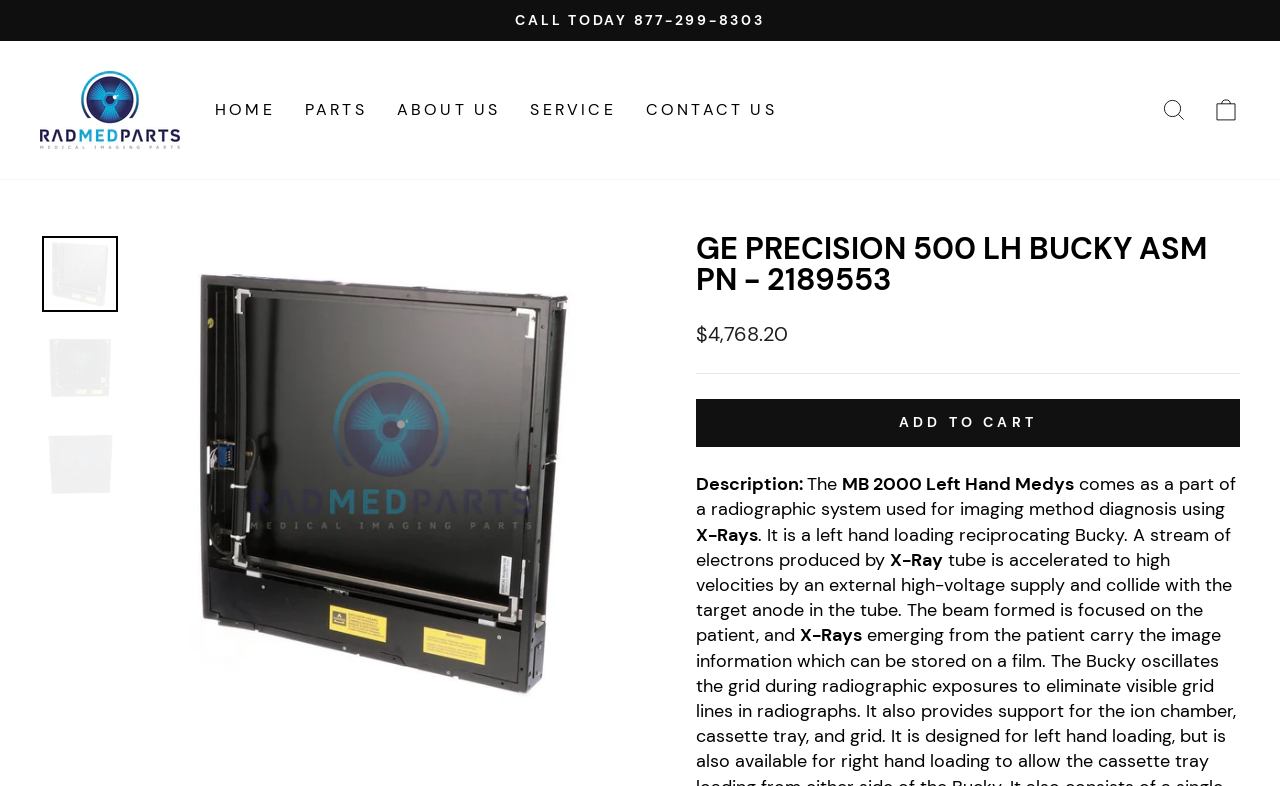Identify and provide the main heading of the webpage.

GE PRECISION 500 LH BUCKY ASM
PN - 2189553